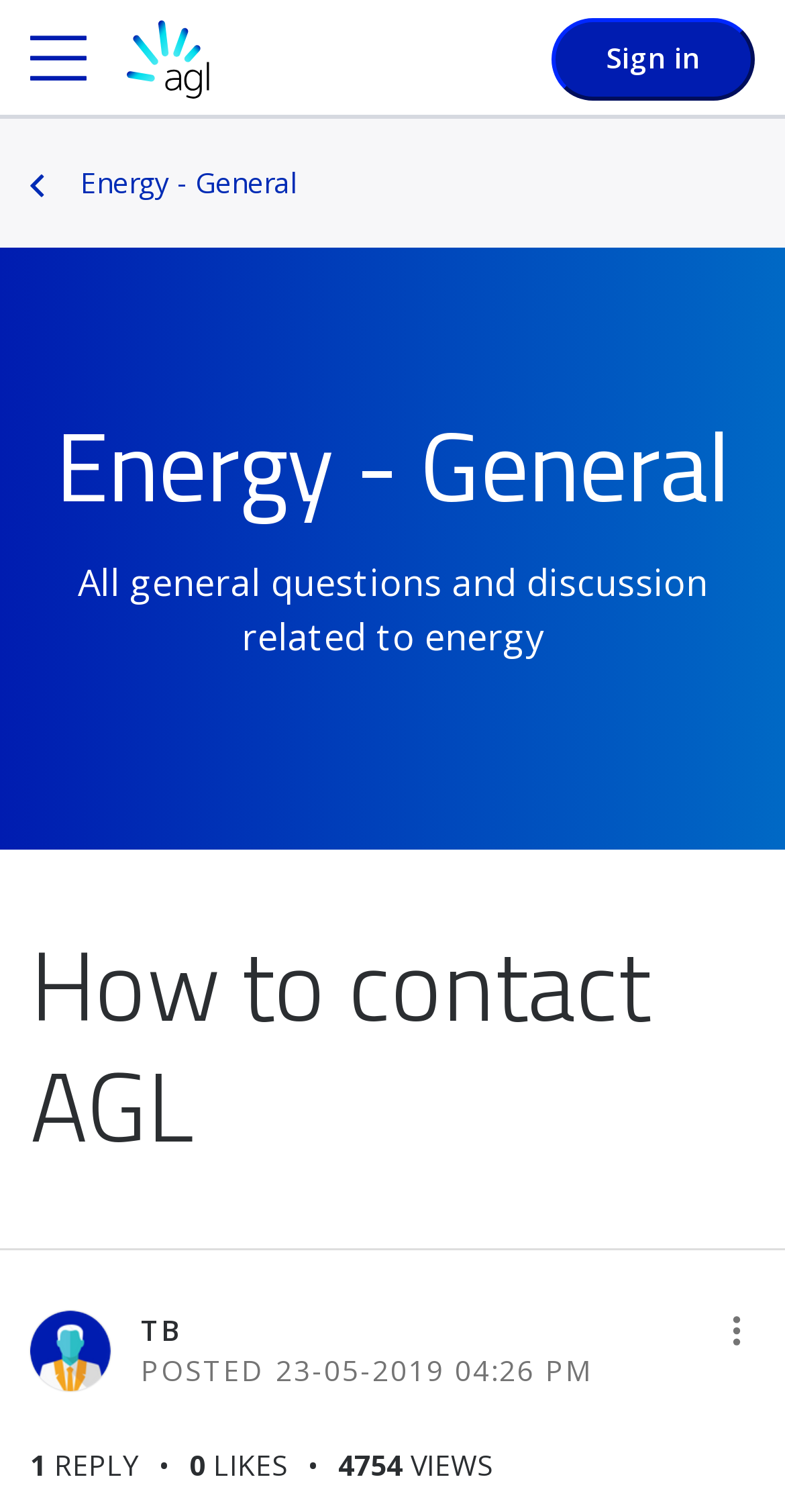Using the information in the image, could you please answer the following question in detail:
What is the purpose of the 'Options' button?

The 'Options' button is located at the top right corner of the discussion content with a bounding box coordinate of [0.946, 0.095, 0.987, 0.111]. When expanded, it shows the post options menu, as indicated by the button's description 'Show How to contact AGL post option menu'.